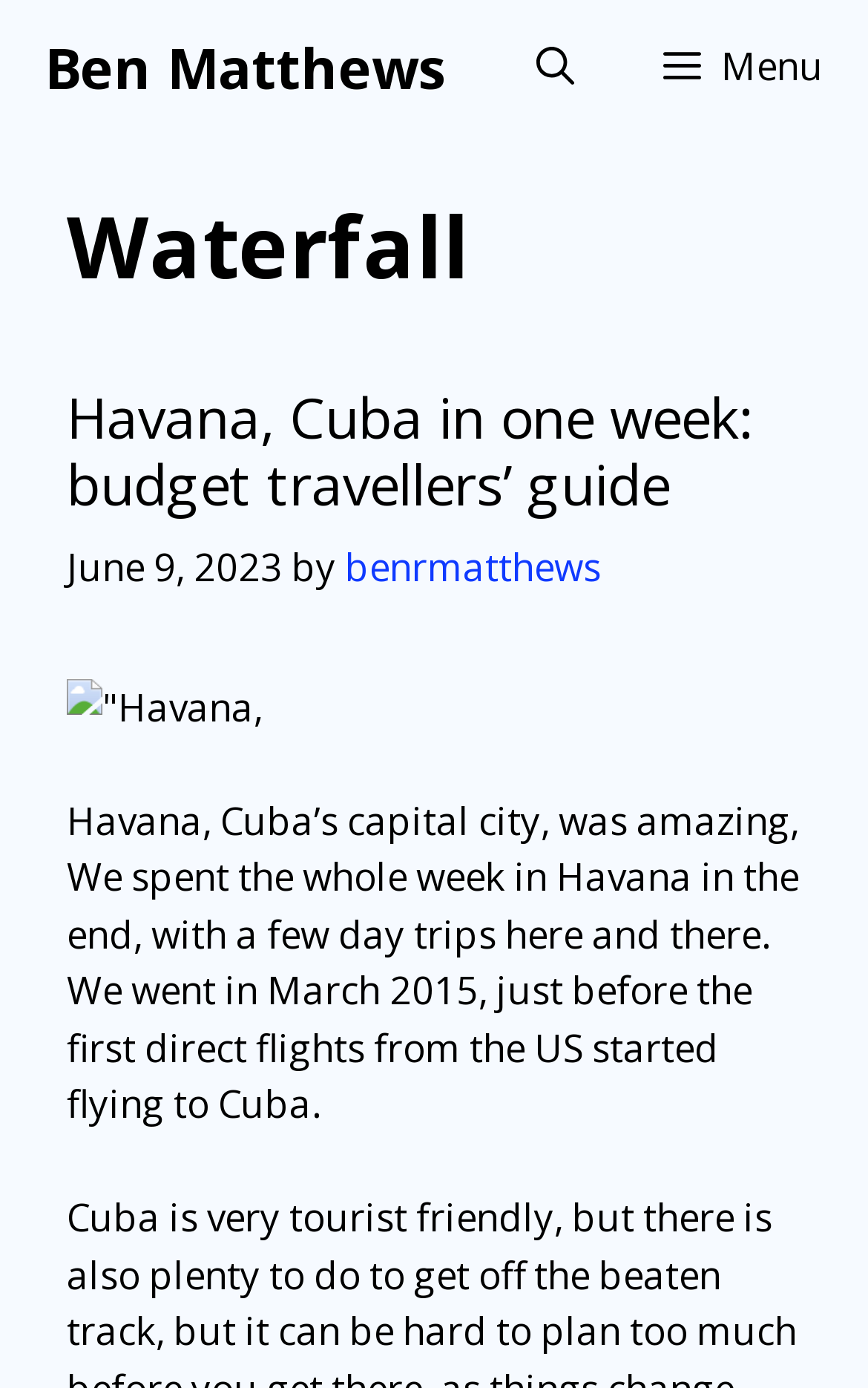Who wrote the article? Examine the screenshot and reply using just one word or a brief phrase.

benrmatthews